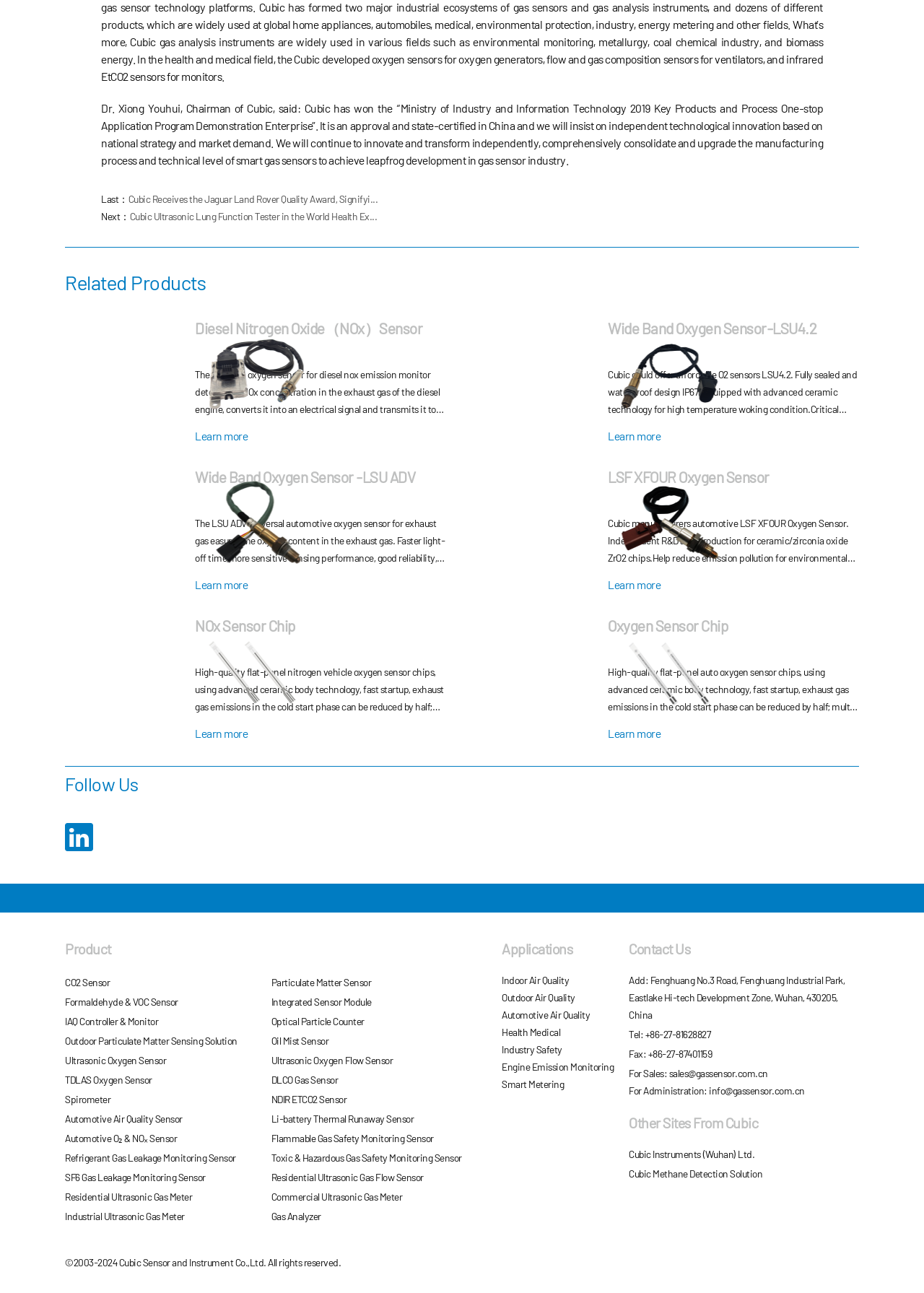Provide the bounding box coordinates of the HTML element this sentence describes: "Engine Emission Monitoring". The bounding box coordinates consist of four float numbers between 0 and 1, i.e., [left, top, right, bottom].

[0.543, 0.82, 0.664, 0.83]